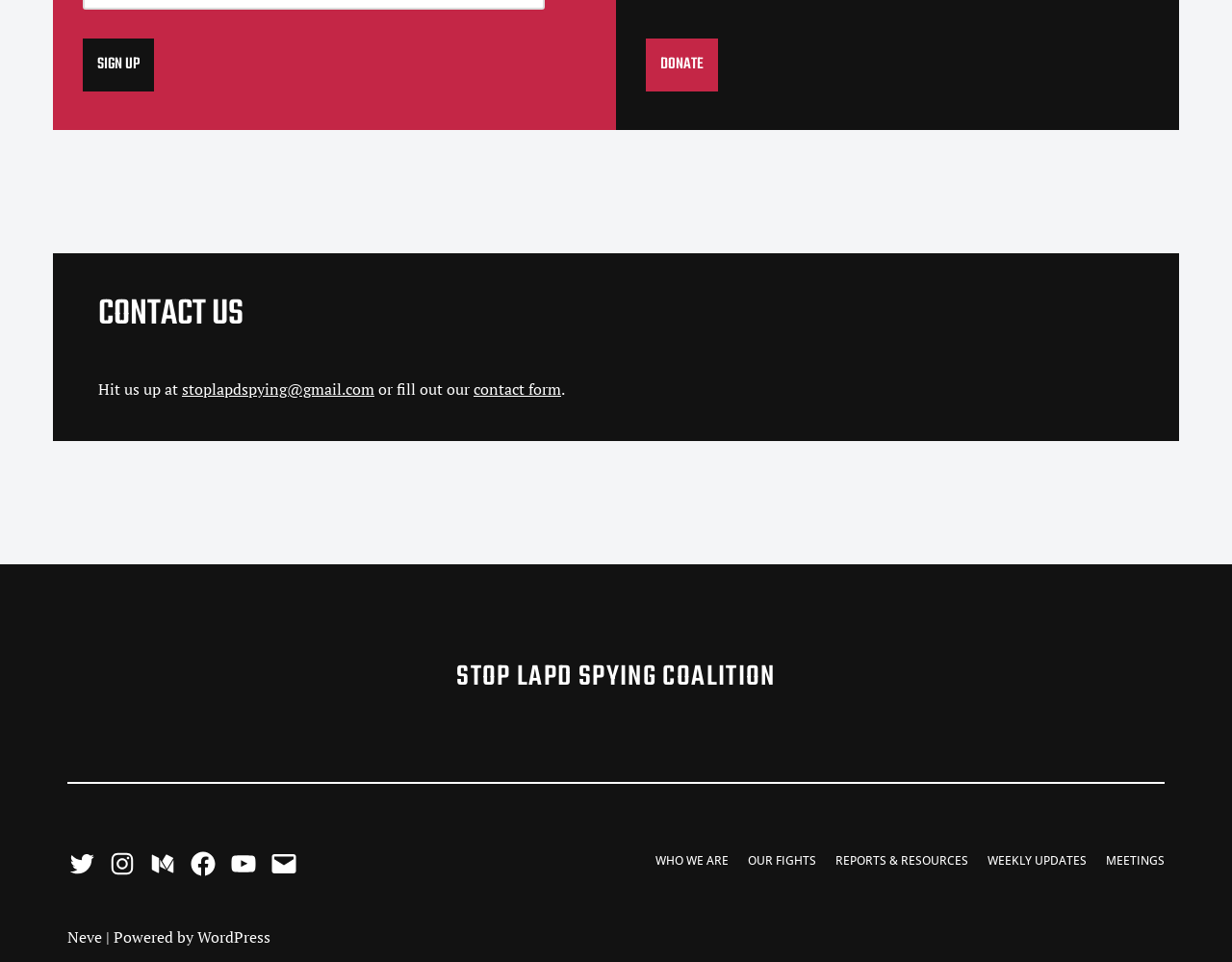What social media platforms does the STOP LAPD SPYING COALITION have?
With the help of the image, please provide a detailed response to the question.

The webpage has a section with links to the STOP LAPD SPYING COALITION's social media profiles, including Twitter, Instagram, Medium, Facebook, YouTube, and Mail.